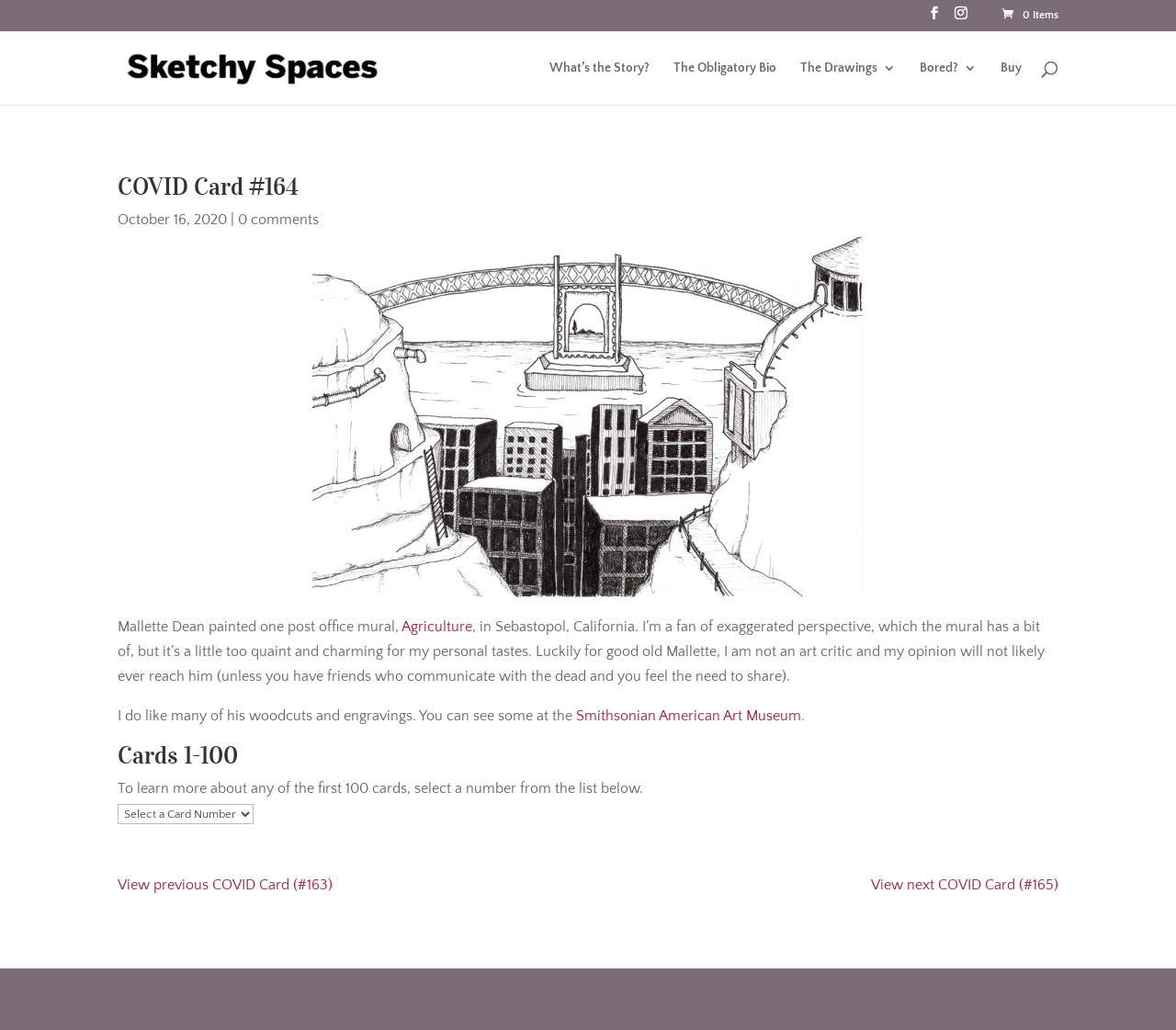Can you find the bounding box coordinates for the element that needs to be clicked to execute this instruction: "View the previous COVID Card"? The coordinates should be given as four float numbers between 0 and 1, i.e., [left, top, right, bottom].

[0.1, 0.851, 0.283, 0.867]